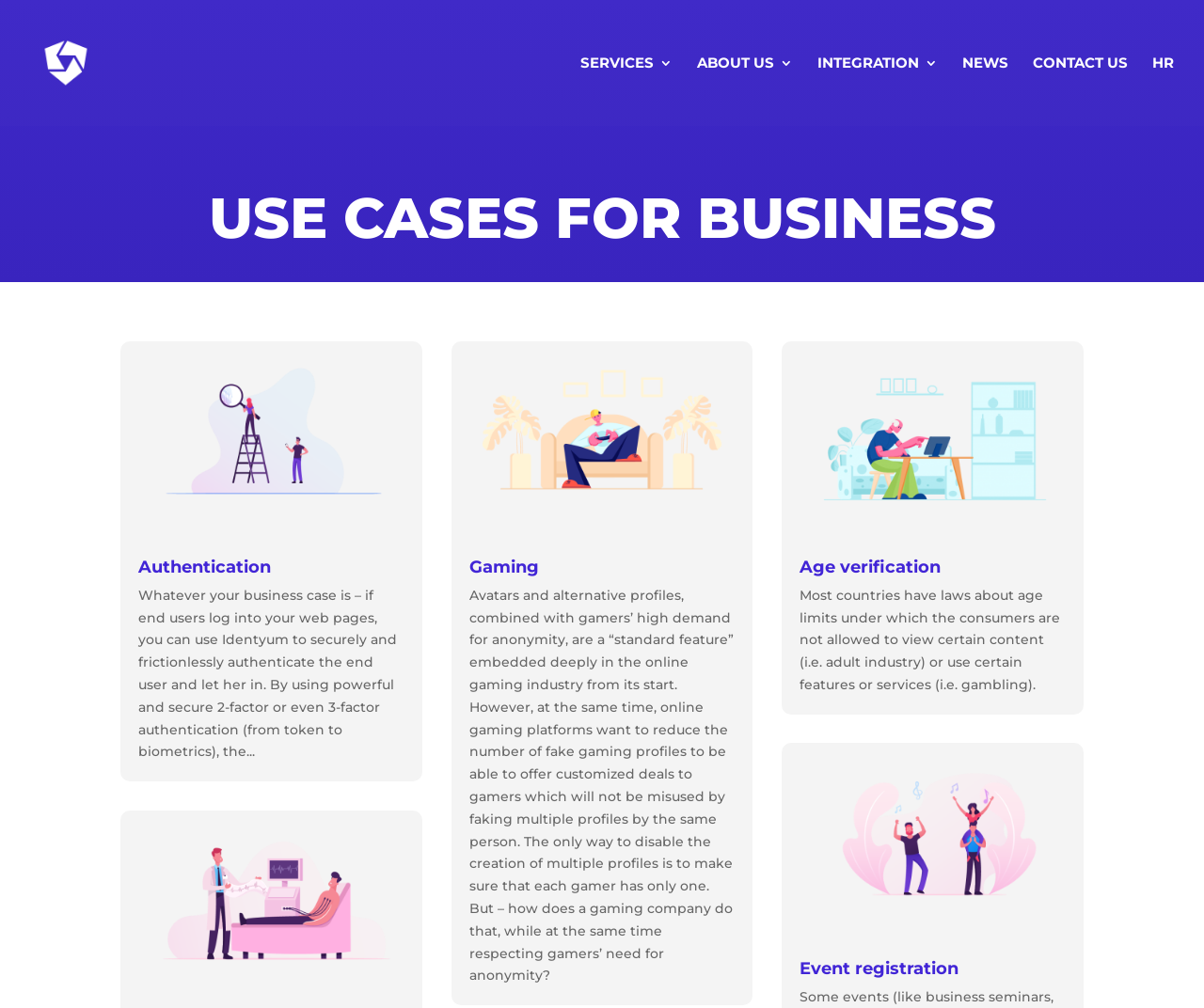Utilize the details in the image to thoroughly answer the following question: What industry is mentioned alongside gaming?

The webpage mentions two industries, medical and gaming, as use cases for Identyum's authentication services. The medical industry is mentioned alongside gaming, indicating that both industries require secure authentication solutions.